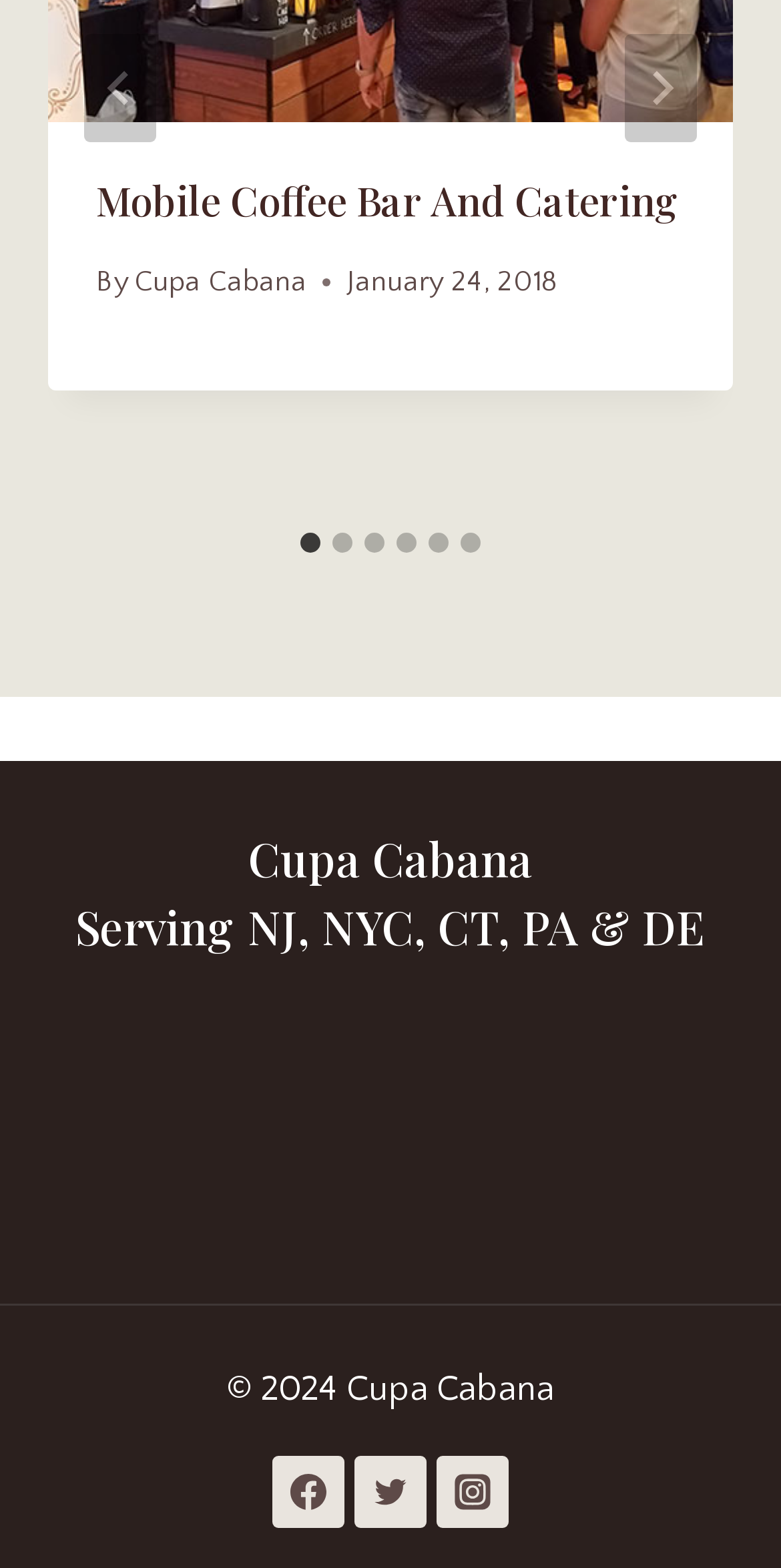Identify the bounding box coordinates of the clickable region to carry out the given instruction: "Go to the last slide".

[0.108, 0.022, 0.2, 0.091]